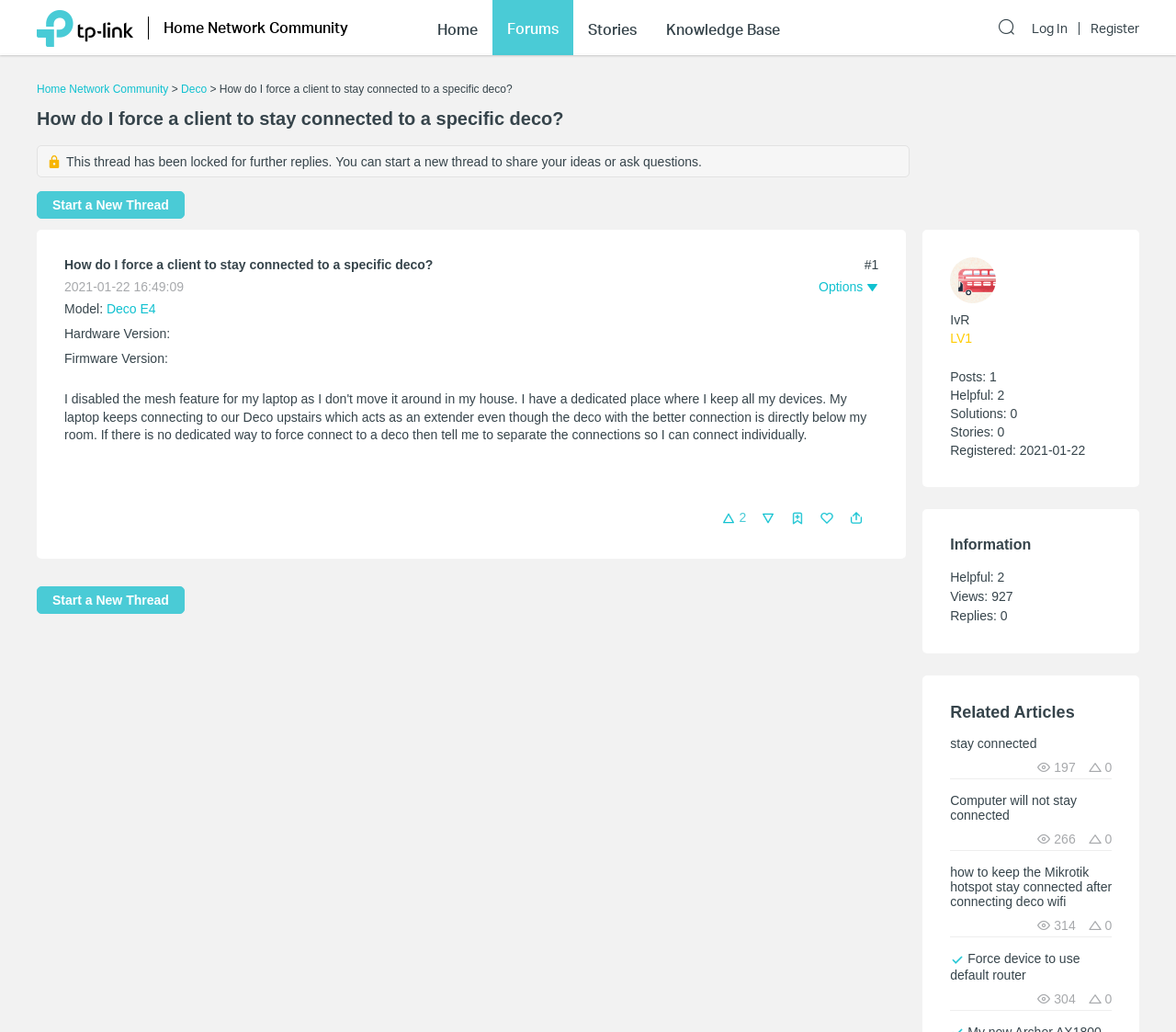Could you find the bounding box coordinates of the clickable area to complete this instruction: "Click the 'Stories' link"?

[0.5, 0.021, 0.541, 0.035]